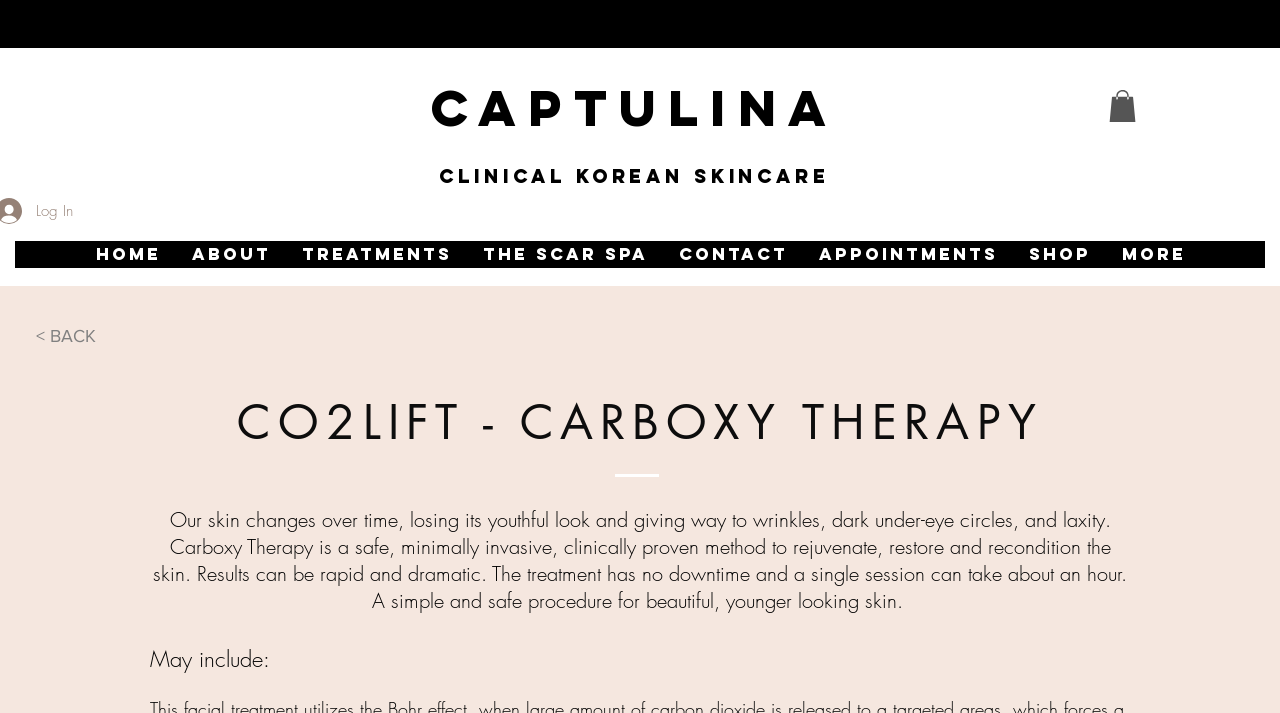Provide the bounding box coordinates in the format (top-left x, top-left y, bottom-right x, bottom-right y). All values are floating point numbers between 0 and 1. Determine the bounding box coordinate of the UI element described as: THE SCAR SPA

[0.364, 0.338, 0.518, 0.376]